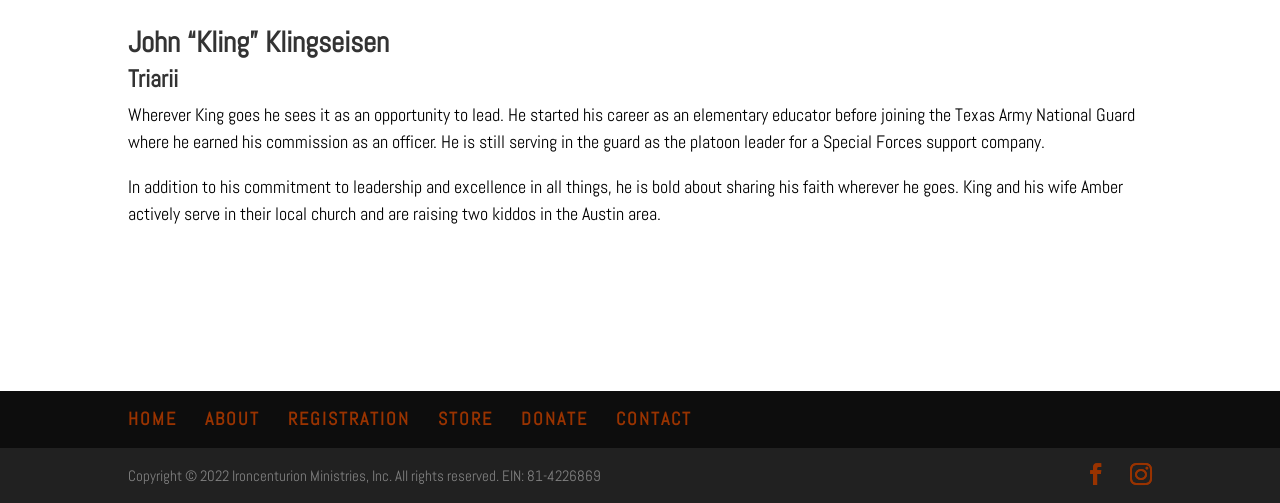Carefully examine the image and provide an in-depth answer to the question: What is the name of the organization that owns the copyright of this webpage?

The StaticText element with the text 'Copyright © 2022 Ironcenturion Ministries, Inc. All rights reserved. EIN: 81-4226869' indicates that the copyright of this webpage is owned by Ironcenturion Ministries, Inc.